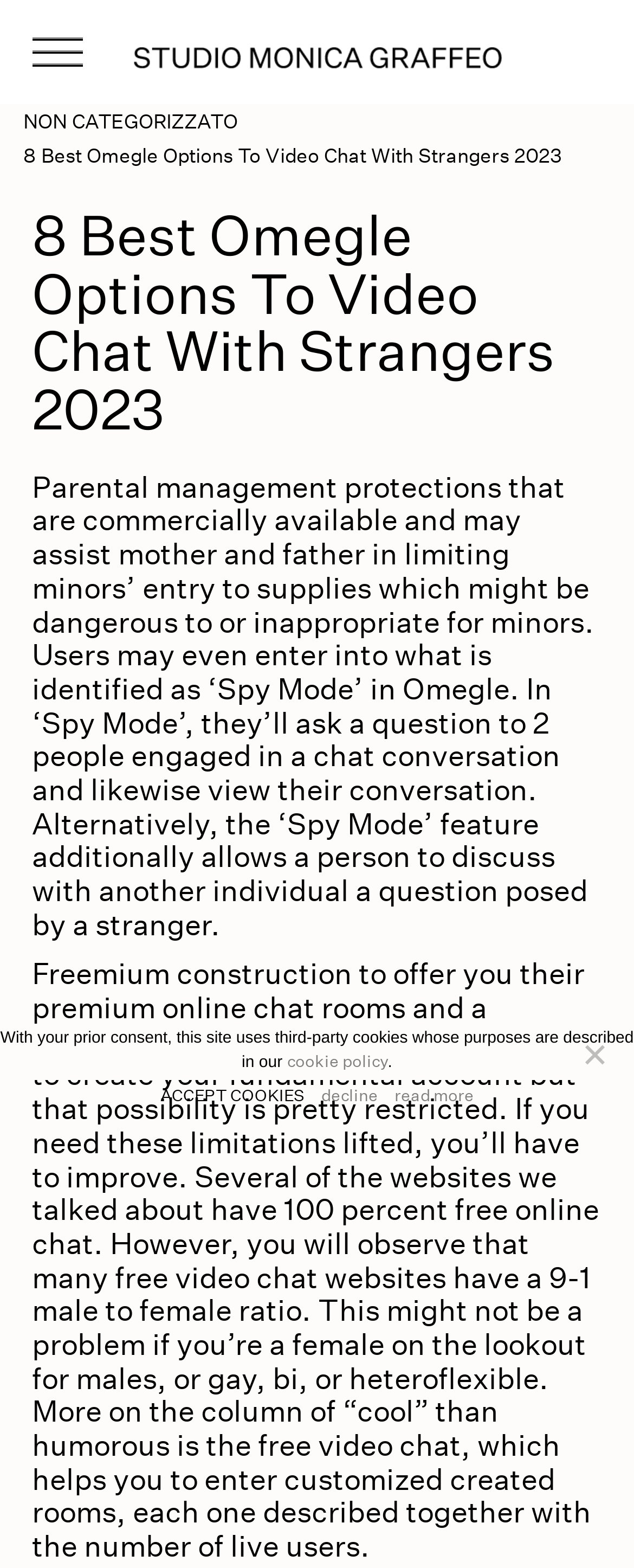Can you find the bounding box coordinates for the UI element given this description: "read more"? Provide the coordinates as four float numbers between 0 and 1: [left, top, right, bottom].

[0.622, 0.692, 0.747, 0.706]